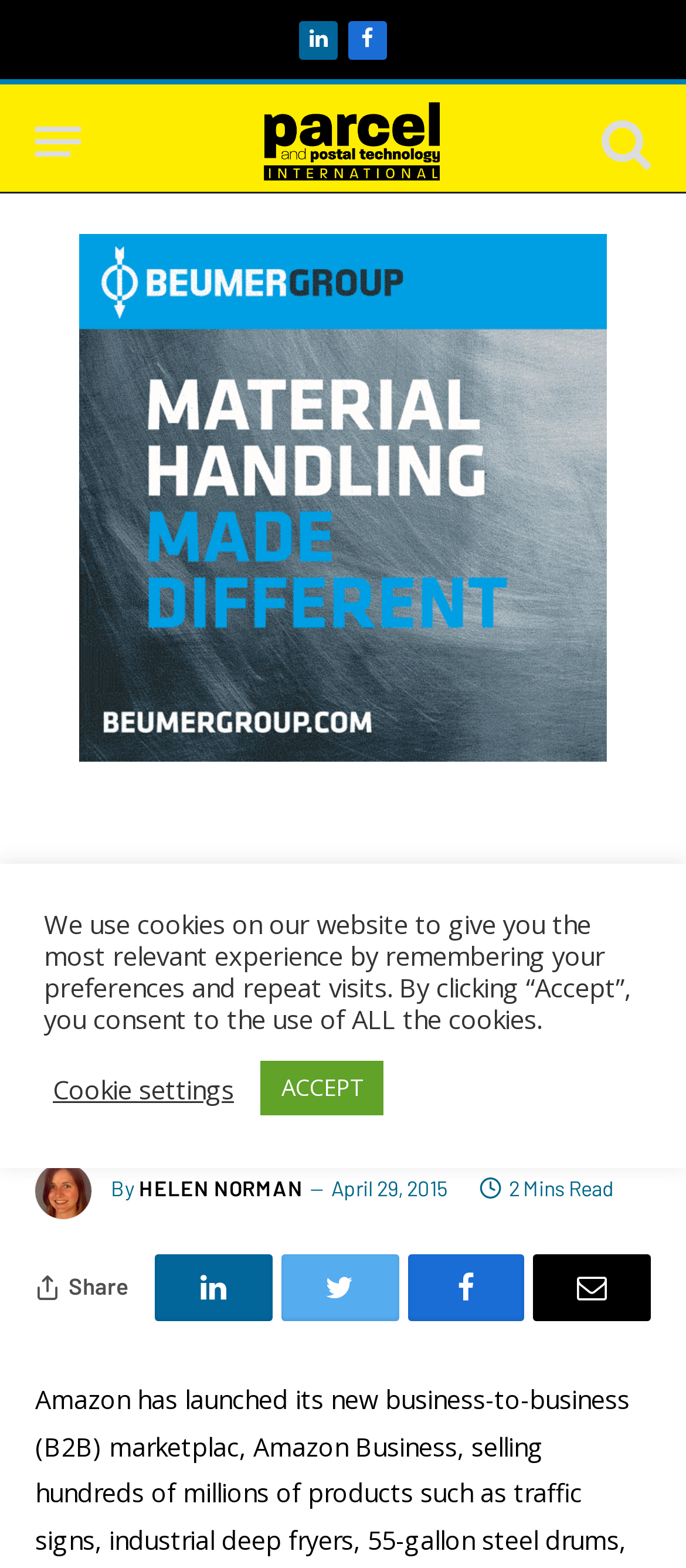Answer with a single word or phrase: 
How many social media links are there?

4